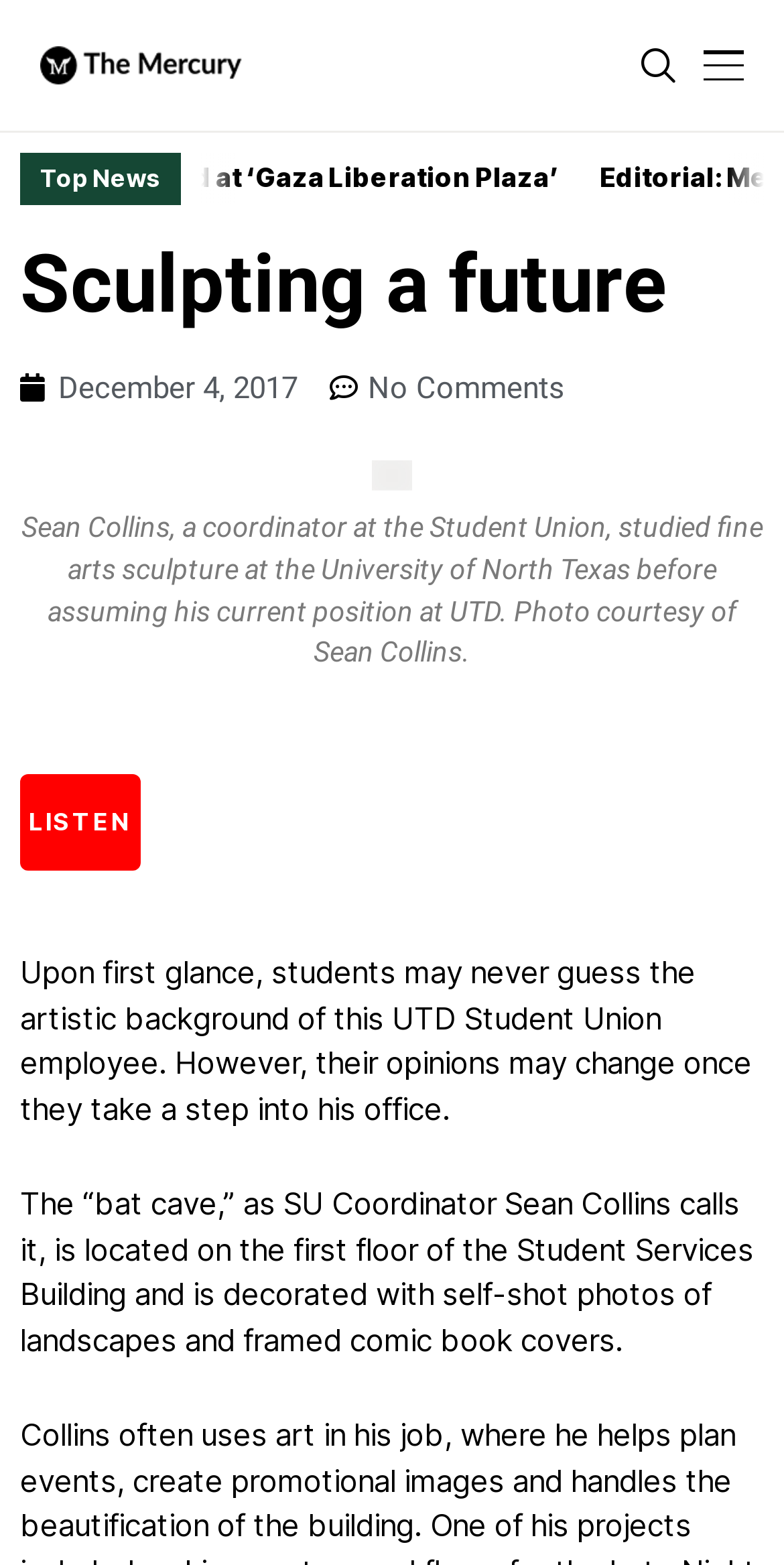Using the element description: "No Comments", determine the bounding box coordinates. The coordinates should be in the format [left, top, right, bottom], with values between 0 and 1.

[0.421, 0.234, 0.721, 0.263]